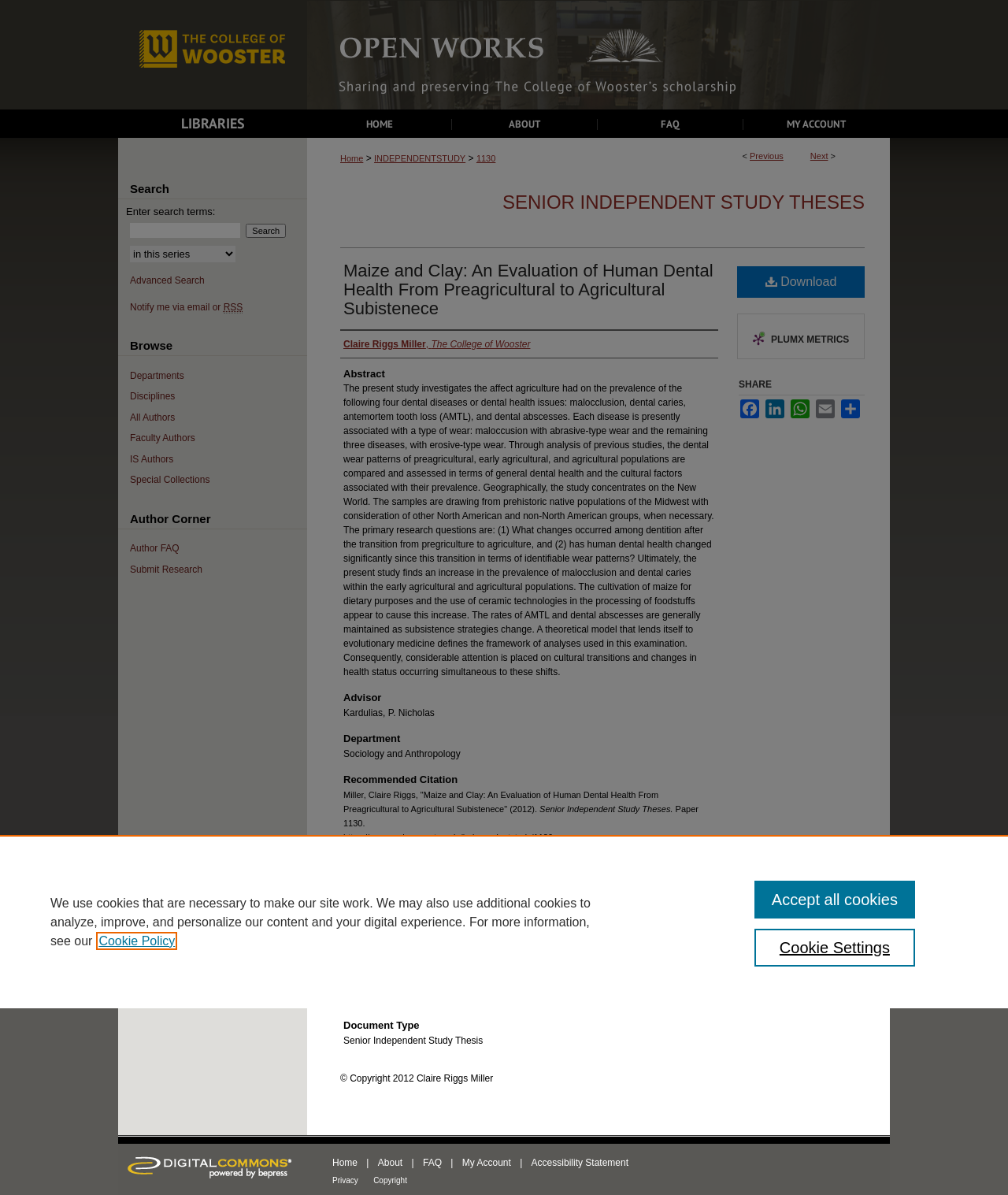Describe all the significant parts and information present on the webpage.

This webpage appears to be a research paper titled "Maize and Clay: An Evaluation of Human Dental Health From Preagricultural to Agricultural Subsistence" by Claire Riggs Miller. The paper is a senior independent study thesis from The College of Wooster.

At the top of the page, there is a menu bar with links to "Menu", "Open Works", "LIBRARIES", "HOME", "ABOUT", "FAQ", and "MY ACCOUNT". Below the menu bar, there is a breadcrumb navigation section with links to "Home", "INDEPENDENTSTUDY", and "1130".

The main content of the page is divided into several sections. The first section displays the title of the paper, "Maize and Clay: An Evaluation of Human Dental Health From Preagricultural to Agricultural Subsistence", and the author's name, Claire Riggs Miller. Below this, there is an abstract section that summarizes the research paper.

The next section is titled "Authors" and lists the author's name and affiliation. This is followed by a section titled "Abstract" that provides a detailed summary of the research paper. The abstract discusses the impact of agriculture on dental health, comparing the dental wear patterns of preagricultural, early agricultural, and agricultural populations.

The page also includes sections for "Advisor", "Department", "Recommended Citation", "Disciplines", "Keywords", "Publication Date", "Degree Granted", and "Document Type". These sections provide additional information about the research paper, such as the advisor's name, the department, and the publication date.

On the right side of the page, there are links to "Download" the paper, "PLUMX METRICS", and "SHARE" the paper on various social media platforms. There is also a copyright notice at the bottom of the page.

In the bottom left corner of the page, there is a search box with a label "Enter search terms:" and a button to "Search". Below this, there are links to "Advanced Search", "Notify me via email or RSS", and "Browse" by departments, disciplines, authors, and special collections.